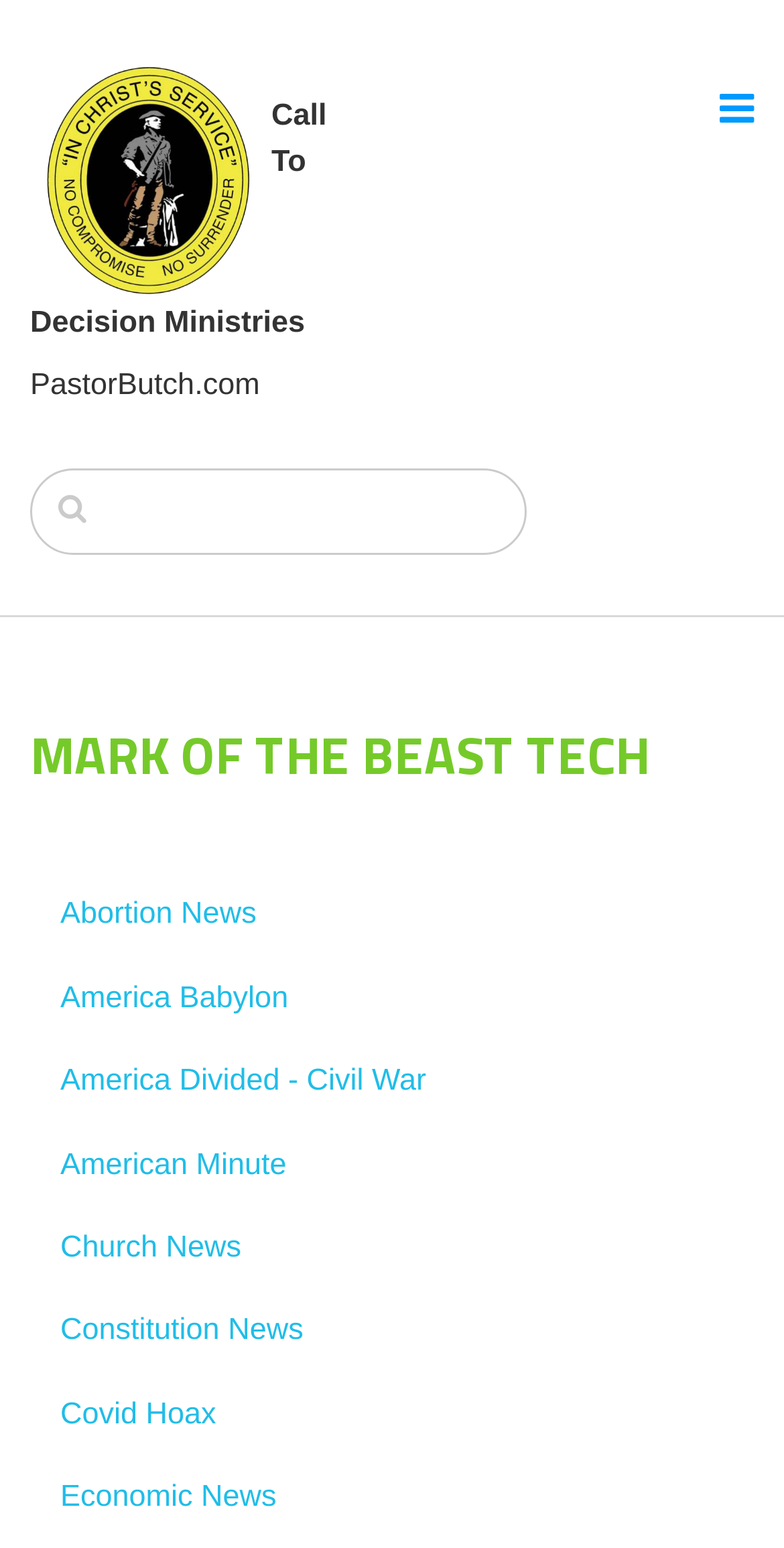Respond with a single word or short phrase to the following question: 
What is the URL of the pastor's website?

PastorButch.com